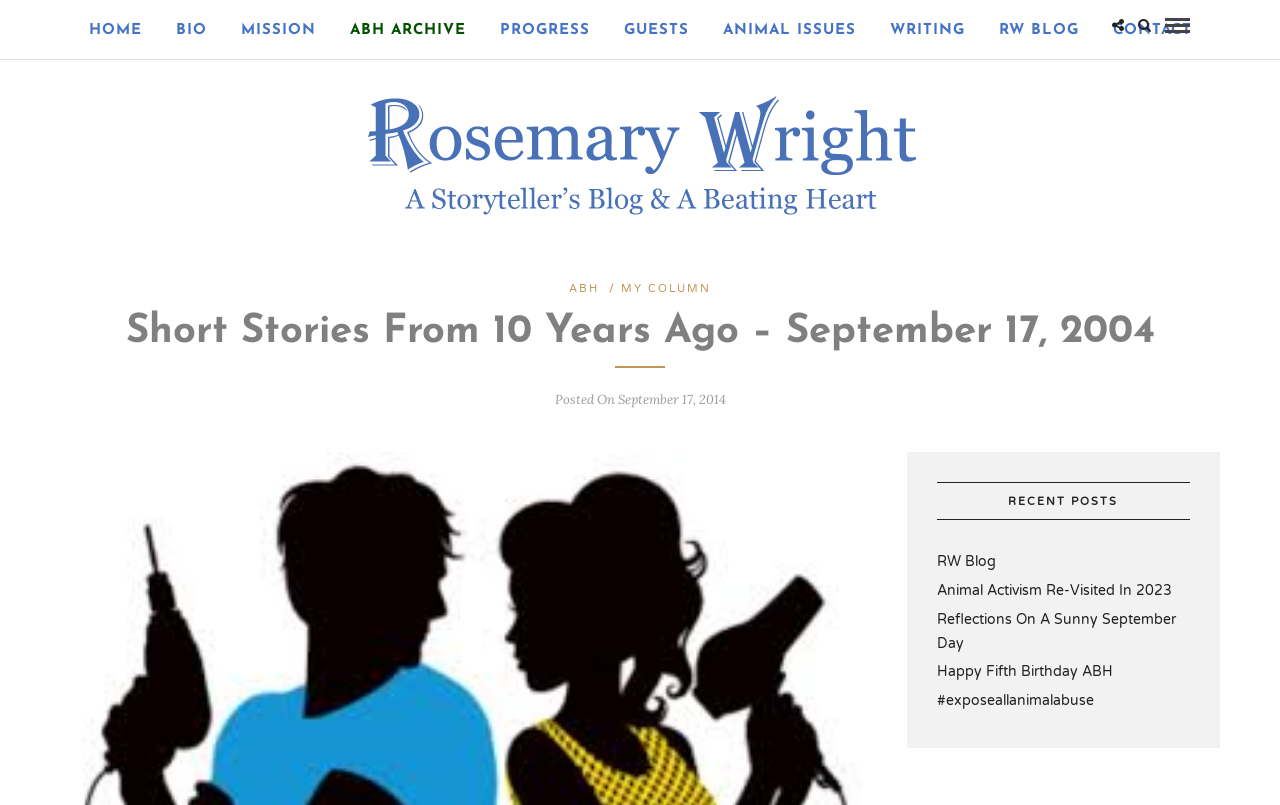Find the bounding box coordinates of the clickable element required to execute the following instruction: "visit RW blog". Provide the coordinates as four float numbers between 0 and 1, i.e., [left, top, right, bottom].

[0.732, 0.687, 0.778, 0.708]